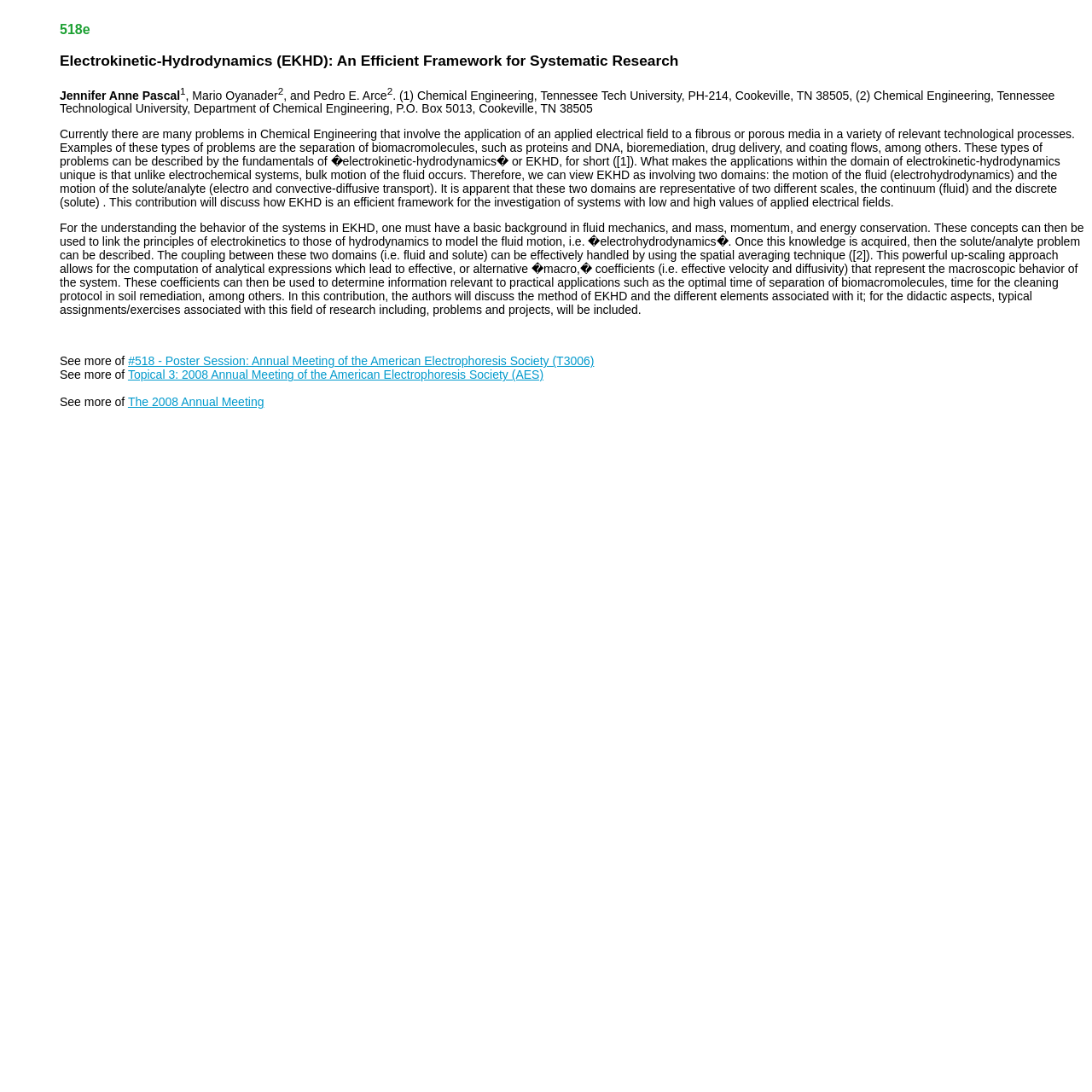What is the technique used to couple the fluid and solute domains in EKHD?
Analyze the image and provide a thorough answer to the question.

The webpage mentions that the spatial averaging technique is used to couple the fluid and solute domains in EKHD. This technique allows for the computation of analytical expressions that lead to effective macro coefficients, which represent the macroscopic behavior of the system.